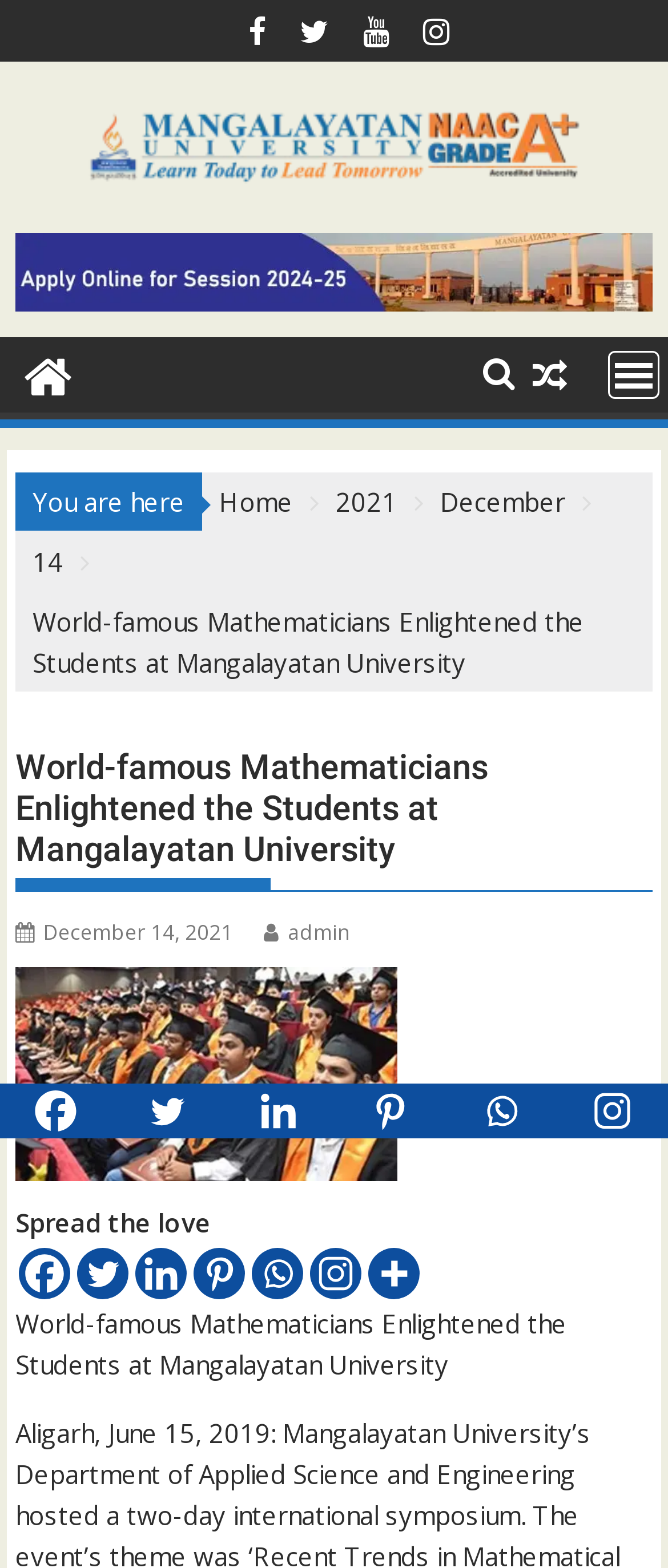Please specify the bounding box coordinates of the clickable region to carry out the following instruction: "Click the Twitter link". The coordinates should be four float numbers between 0 and 1, in the format [left, top, right, bottom].

[0.115, 0.796, 0.192, 0.829]